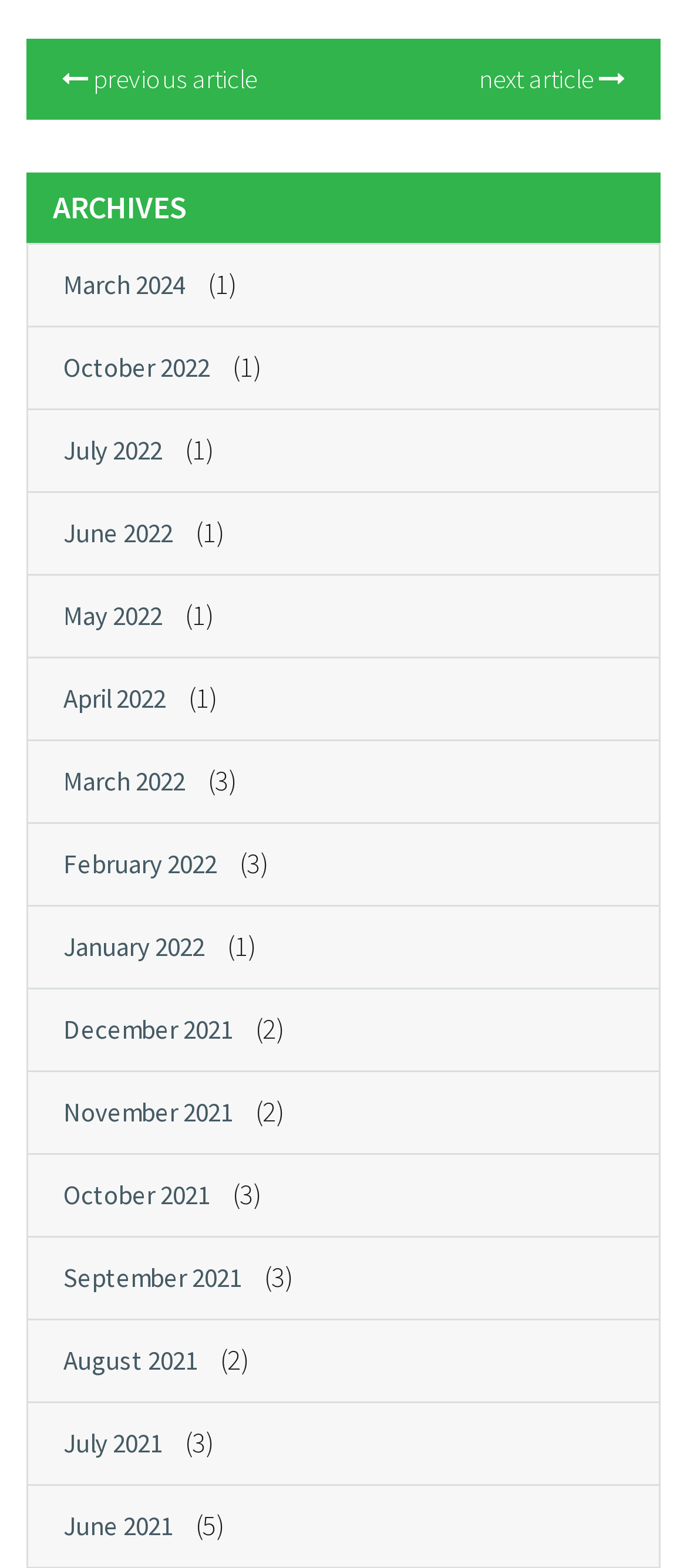What is the heading above the links?
Using the information from the image, provide a comprehensive answer to the question.

The heading 'ARCHIVES' is located above the links with dates, indicating that the links are part of the webpage's archives.